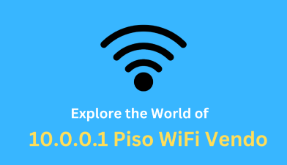Please answer the following question using a single word or phrase: 
What font color is used for the text 'Explore the World of'?

White